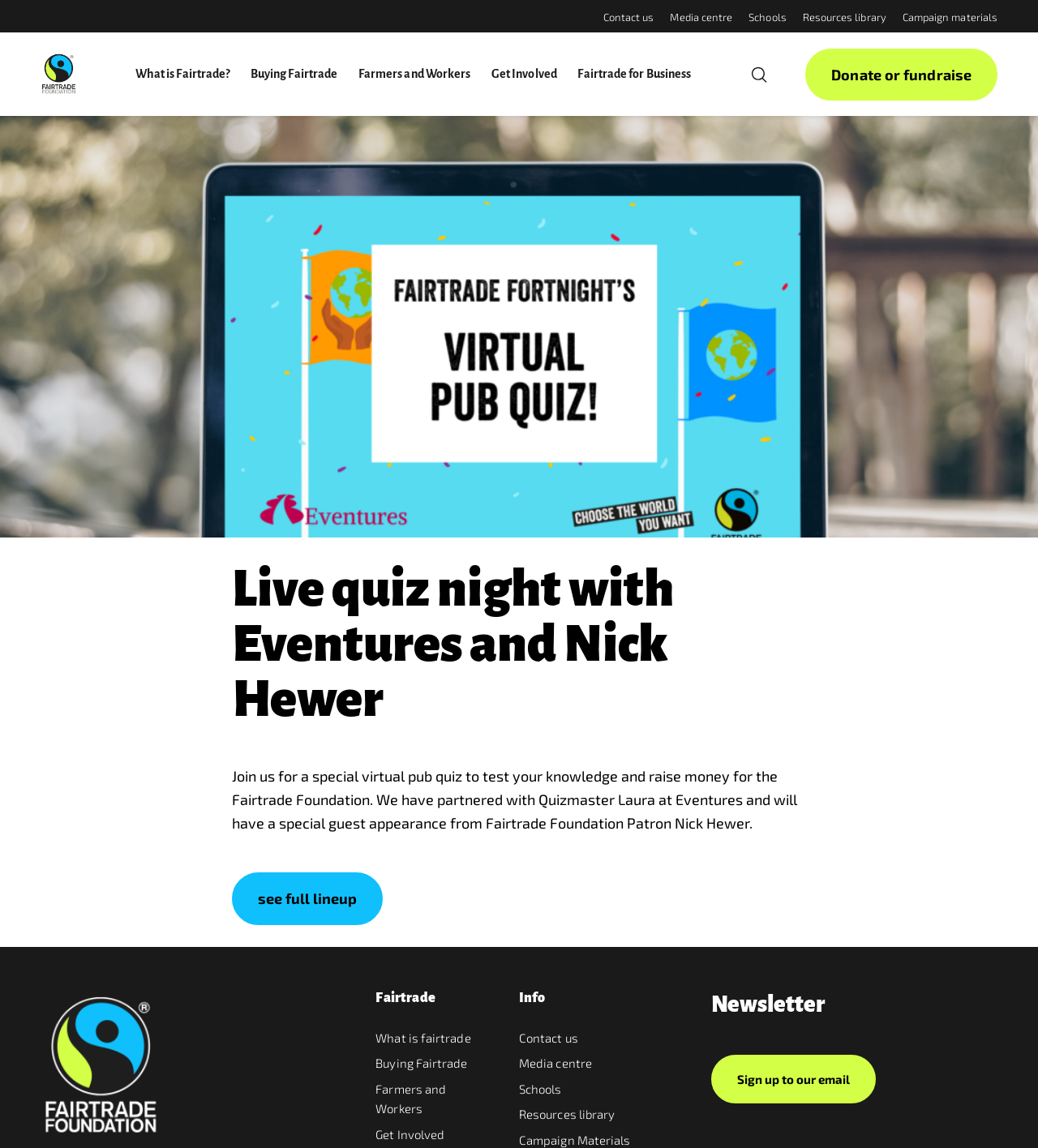Determine the bounding box coordinates of the region to click in order to accomplish the following instruction: "Click Donate or fundraise". Provide the coordinates as four float numbers between 0 and 1, specifically [left, top, right, bottom].

[0.801, 0.057, 0.936, 0.072]